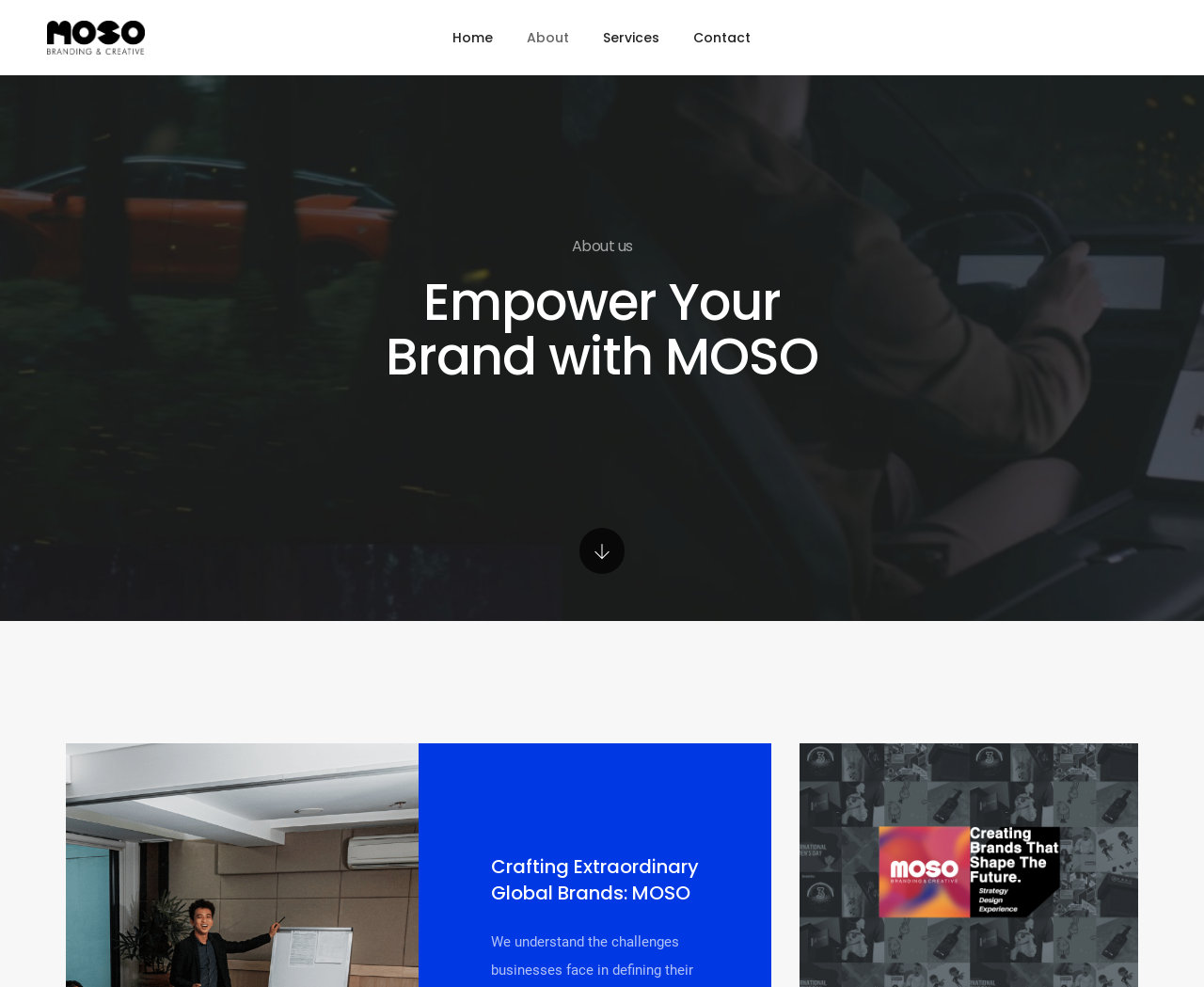Create a detailed summary of the webpage's content and design.

The webpage is about MOSO Branding & Creative, with a prominent logo image and link at the top left corner, accompanied by a text link with the same name. 

At the top of the page, there is a navigation menu with four links: "Home", "About", "Services", and "Contact", aligned horizontally and evenly spaced. 

Below the navigation menu, a large heading "About us" is centered, followed by a paragraph of text "Empower Your Brand with MOSO" that spans across the page. 

To the right of the heading, there is a small link with no text. 

Further down the page, there is another paragraph of text "Crafting Extraordinary Global Brands: MOSO" that is centered and takes up a significant portion of the page.